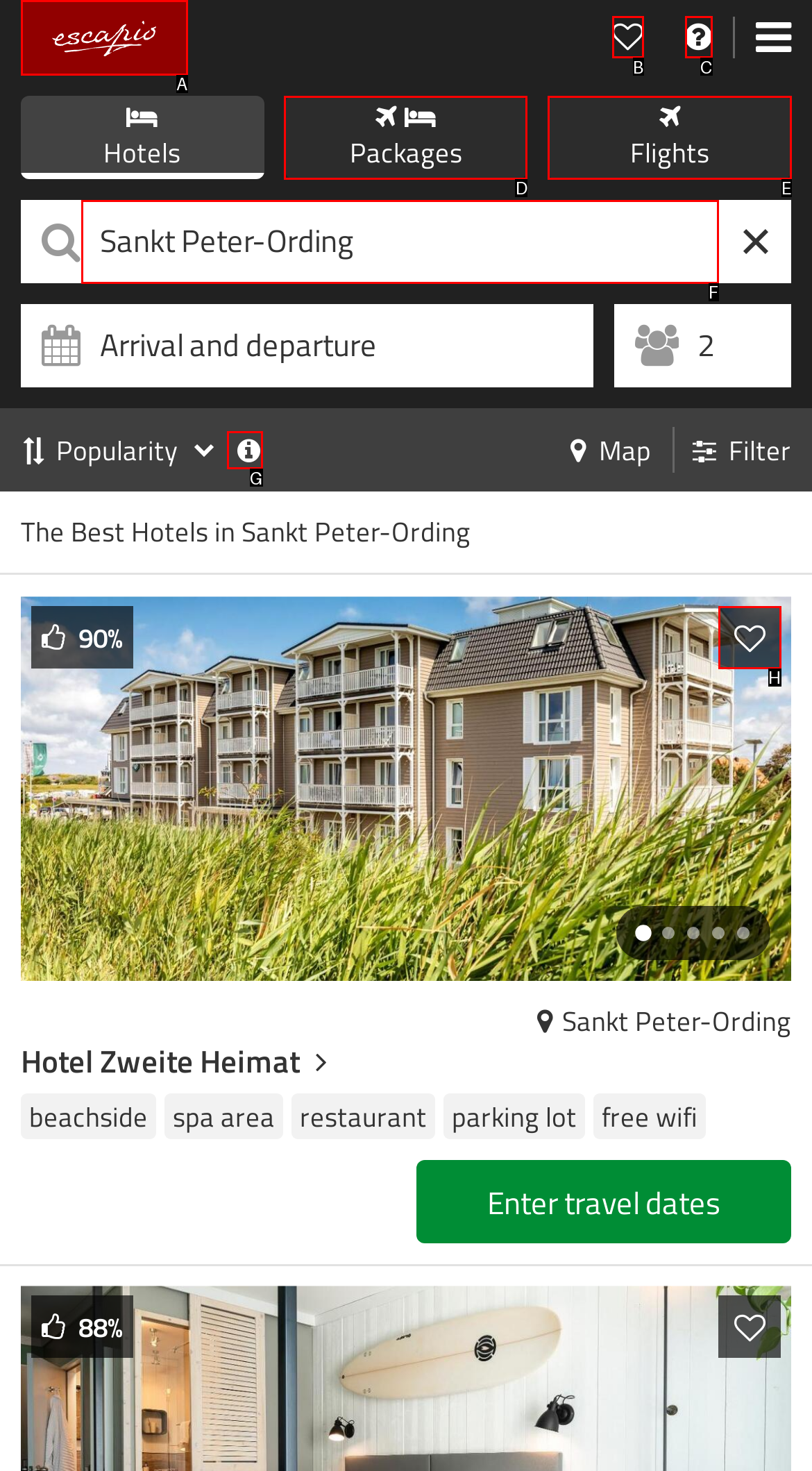Based on the element described as: aria-label="Sorting by popularity: Explanation"
Find and respond with the letter of the correct UI element.

G